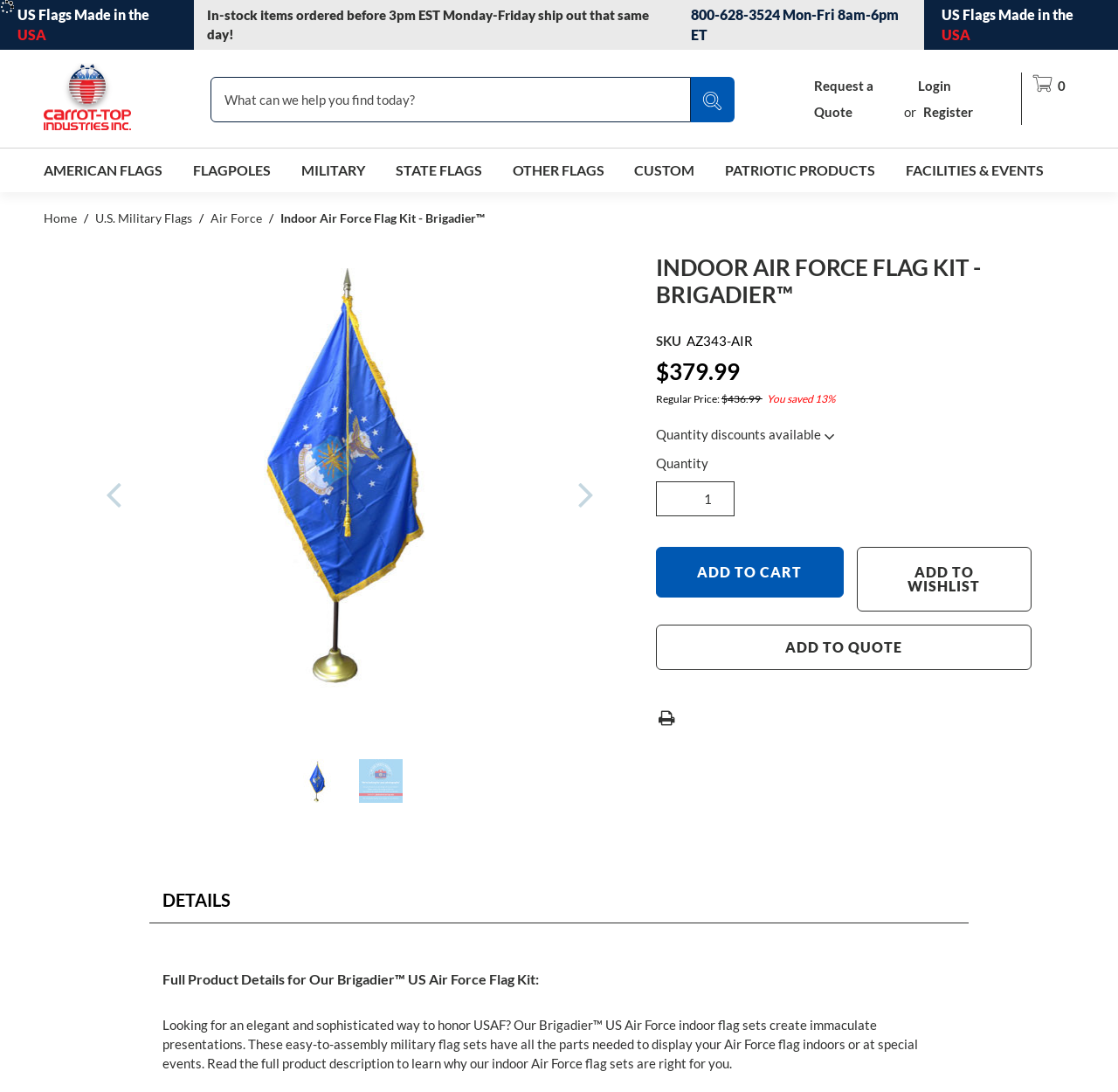What is the price of the Air Force Flag Kit?
Kindly offer a detailed explanation using the data available in the image.

I found the price by looking at the product information section, where the price is usually displayed. The price is written in a static text element, along with the regular price and the discount percentage.